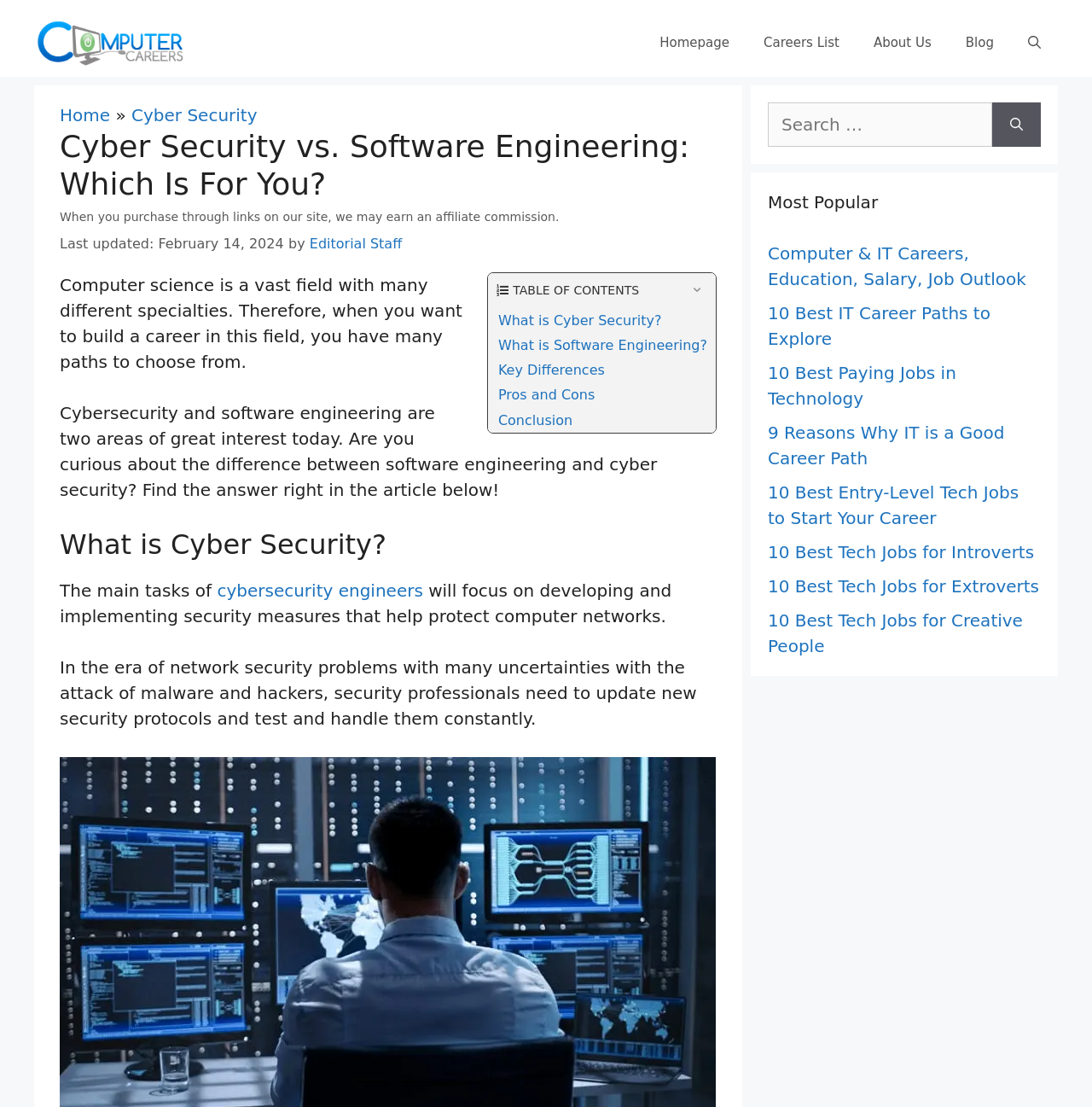Illustrate the webpage's structure and main components comprehensively.

This webpage is about comparing and contrasting two professions, Cyber Security and Software Engineering. At the top, there is a banner with the site's name, "ComputerCareers", accompanied by a logo image. Below the banner, there is a navigation menu with links to the homepage, careers list, about us, blog, and a search bar.

The main content of the page is divided into sections. The first section has a heading that reads "Cyber Security vs. Software Engineering: Which Is For You?" followed by a brief introduction to the topic. There is also a table of contents button on the right side of the page.

The next section has links to different parts of the article, including "What is Cyber Security?", "What is Software Engineering?", "Key Differences", "Pros and Cons", and "Conclusion". Below these links, there is a paragraph of text that explains the importance of choosing a career path in computer science.

The following sections delve deeper into the topic, with headings such as "What is Cyber Security?" and "The main tasks of cybersecurity engineers". These sections have paragraphs of text that provide more information about each topic.

On the right side of the page, there is a complementary section with a search bar and a heading that reads "Most Popular". Below this heading, there are links to other articles on the site, including "Computer & IT Careers, Education, Salary, Job Outlook" and "10 Best IT Career Paths to Explore".